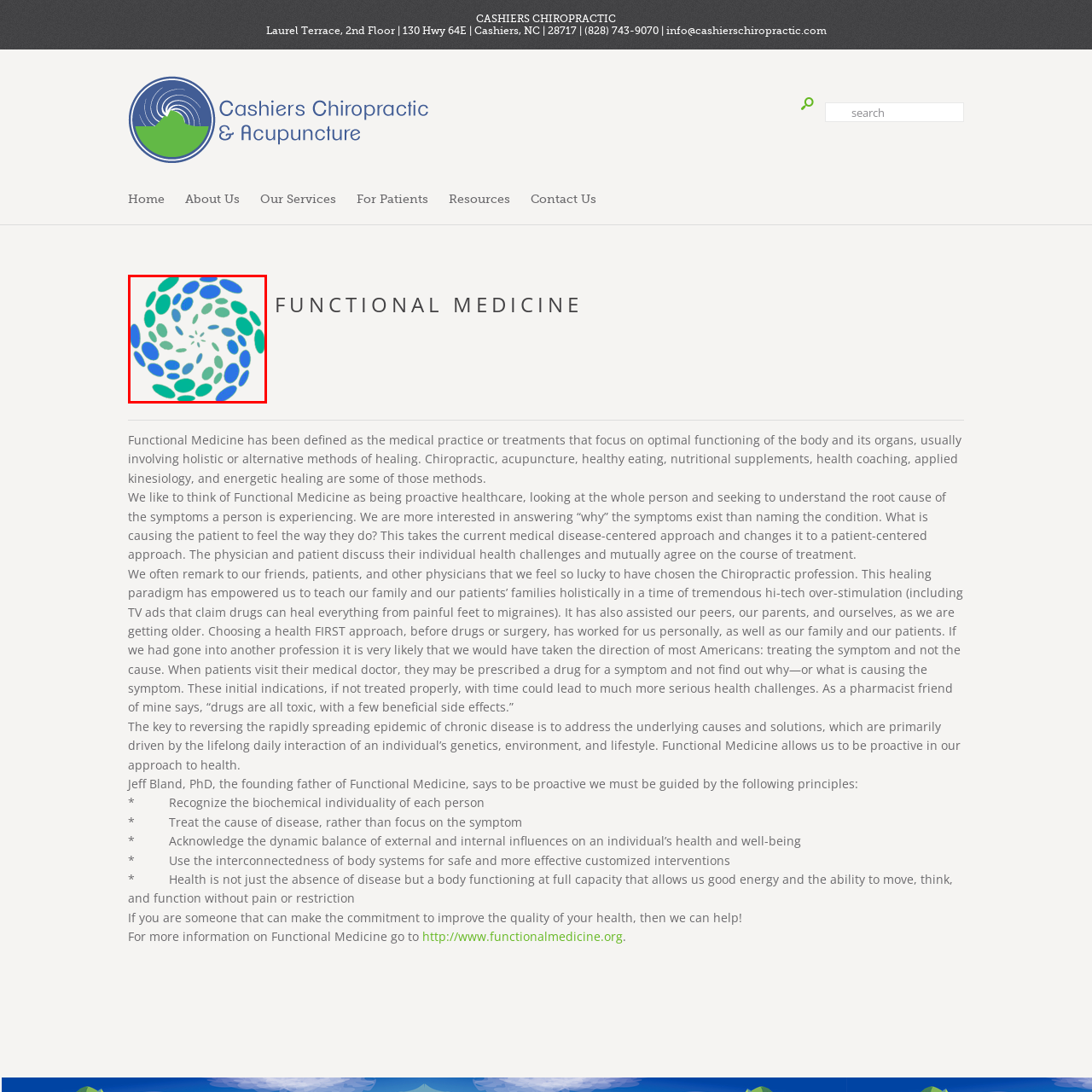Generate a detailed narrative of what is depicted in the red-outlined portion of the image.

The image features a swirling logo composed of various oval shapes in shades of green and blue. The design creates a dynamic and harmonious effect, suggesting movement and interconnectedness, which aligns with the principles of Functional Medicine. This medical approach emphasizes holistic healing, focusing on the optimal functioning of the body and its systems. The visual may serve as a representation of the interconnectedness of health and wellness, echoing the ethos of addressing root causes rather than simply treating symptoms. Overall, the logo captures the essence of a proactive and integrative approach to health care.